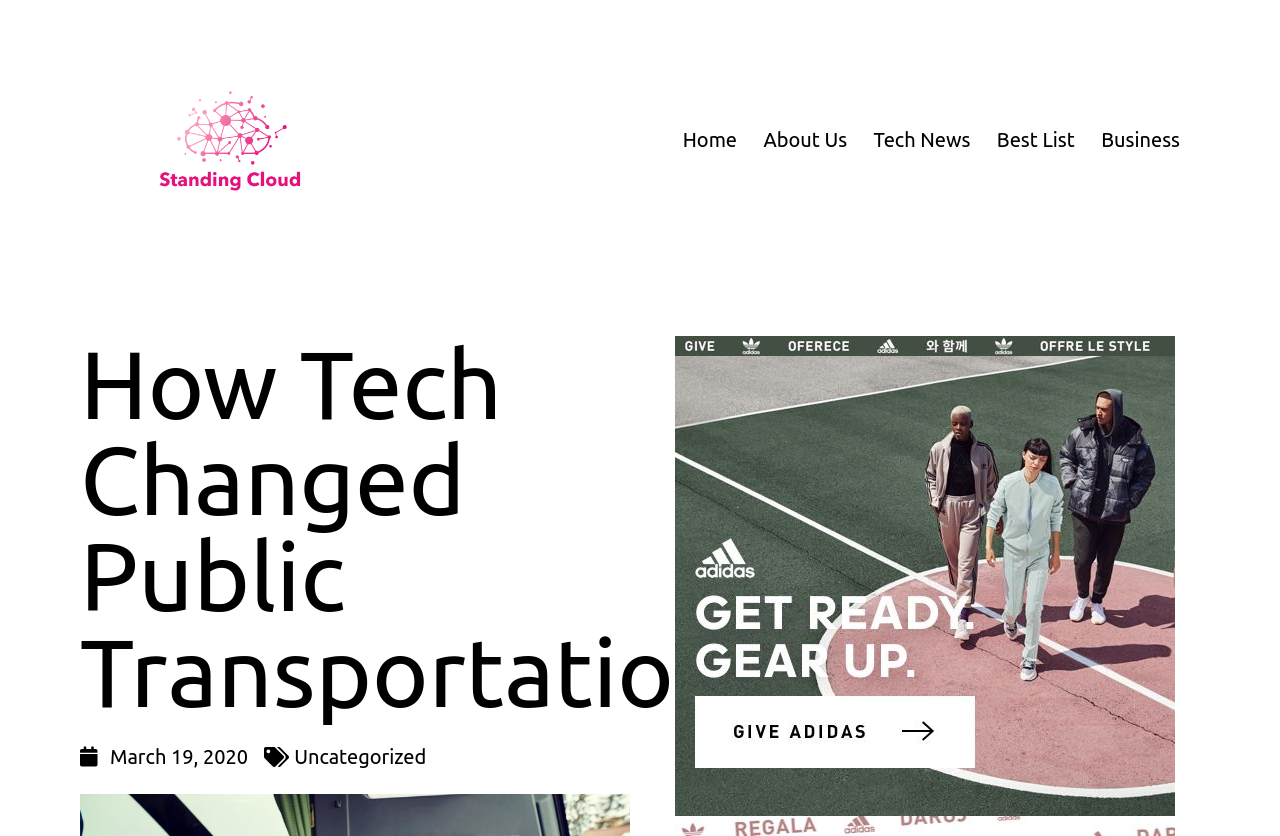Locate the bounding box coordinates of the element I should click to achieve the following instruction: "click the standingcloud logo".

[0.078, 0.152, 0.281, 0.18]